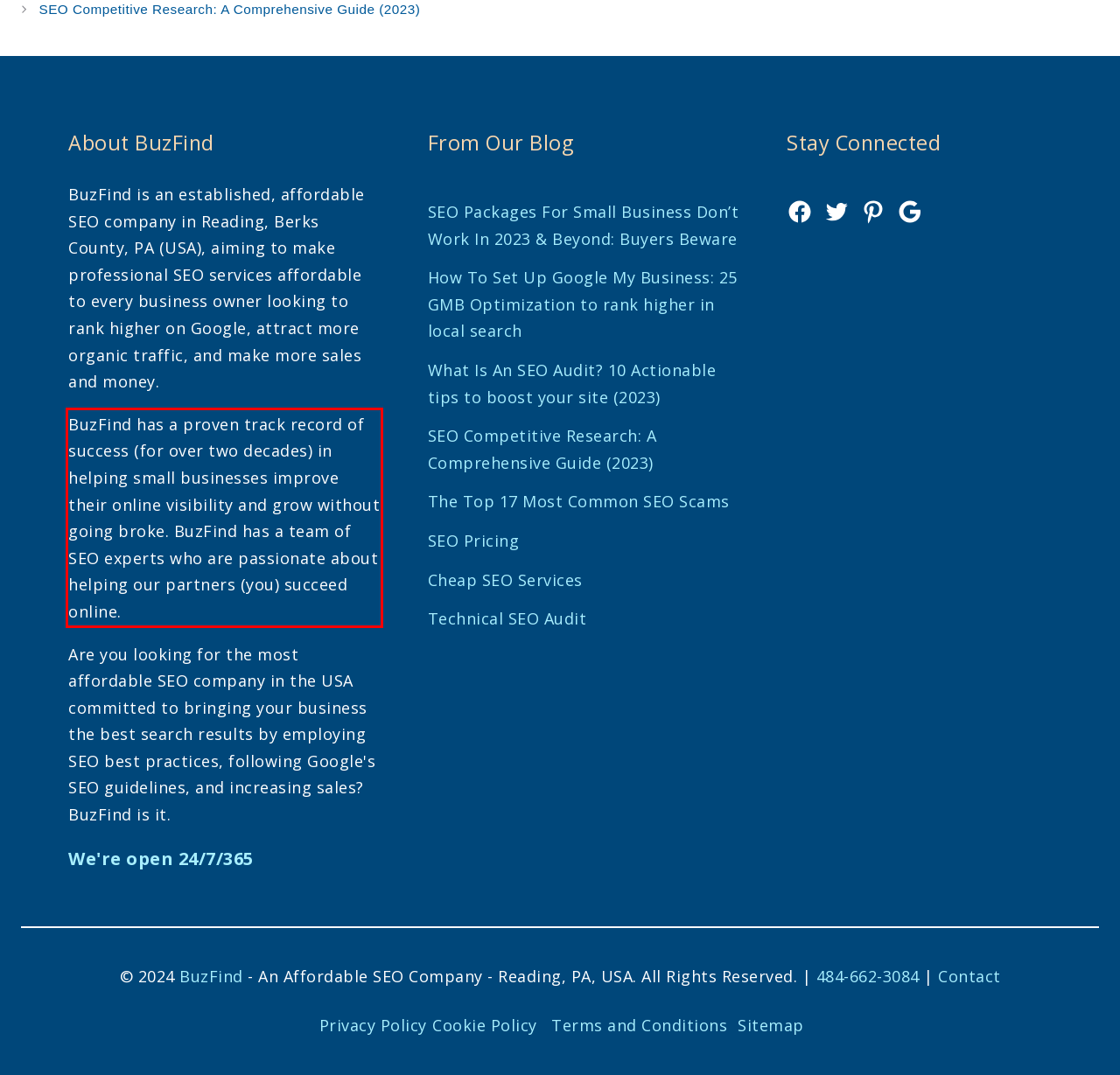Using the webpage screenshot, recognize and capture the text within the red bounding box.

BuzFind has a proven track record of success (for over two decades) in helping small businesses improve their online visibility and grow without going broke. BuzFind has a team of SEO experts who are passionate about helping our partners (you) succeed online.